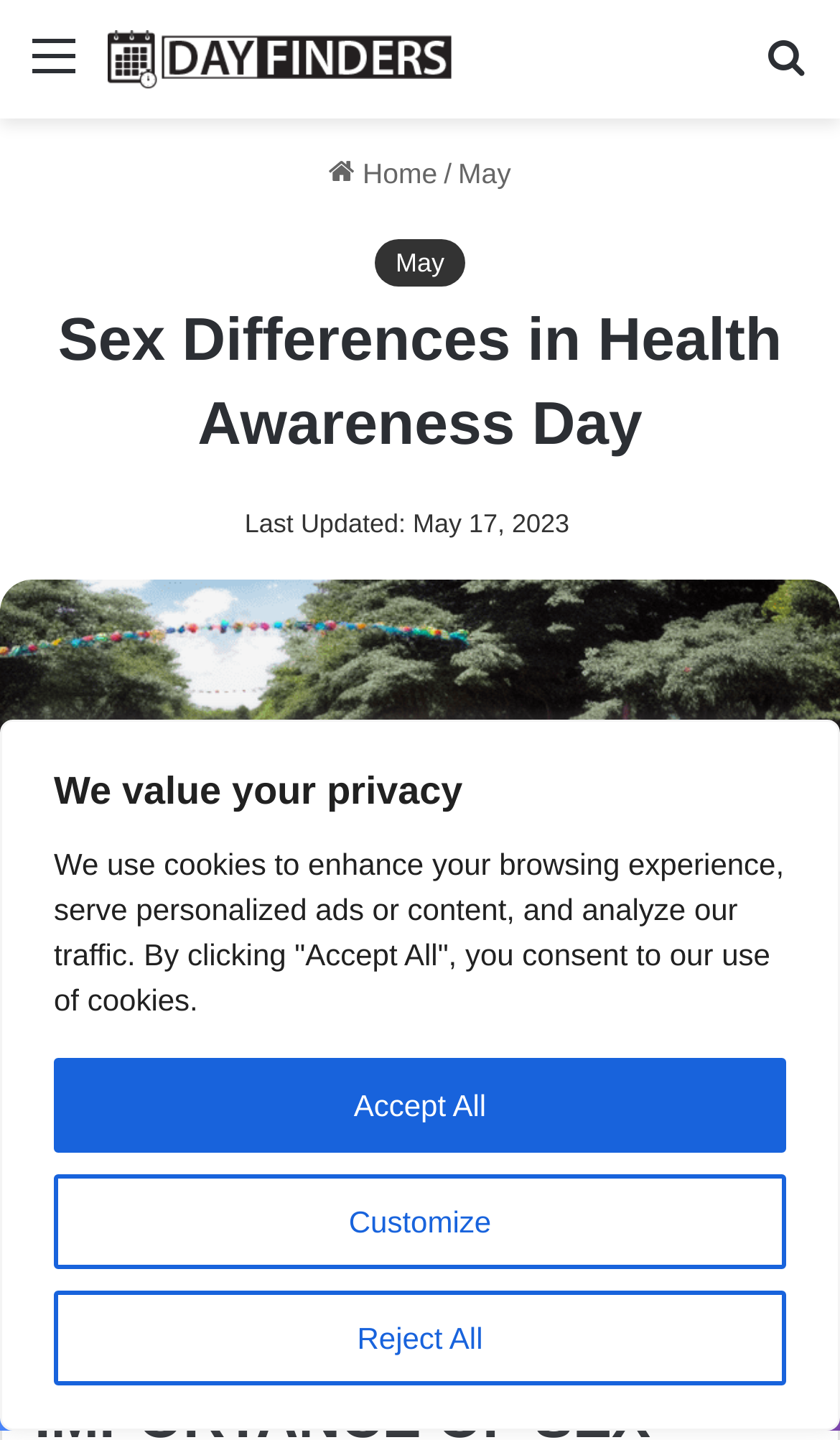Identify the bounding box coordinates of the clickable section necessary to follow the following instruction: "Click the 'Facebook' link". The coordinates should be presented as four float numbers from 0 to 1, i.e., [left, top, right, bottom].

[0.0, 0.934, 0.2, 0.994]